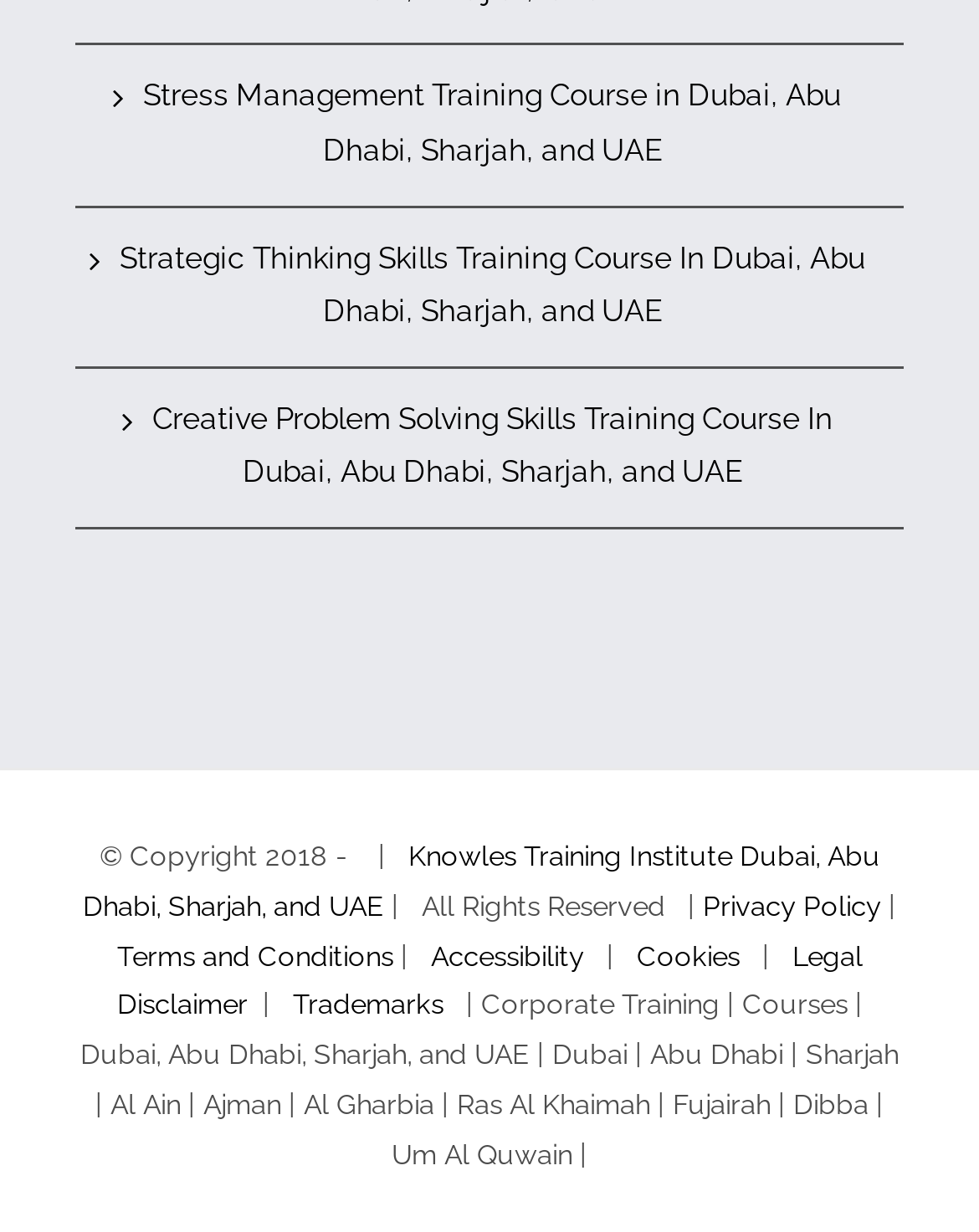Locate the bounding box coordinates of the clickable element to fulfill the following instruction: "Read Terms and Conditions". Provide the coordinates as four float numbers between 0 and 1 in the format [left, top, right, bottom].

[0.119, 0.763, 0.401, 0.789]